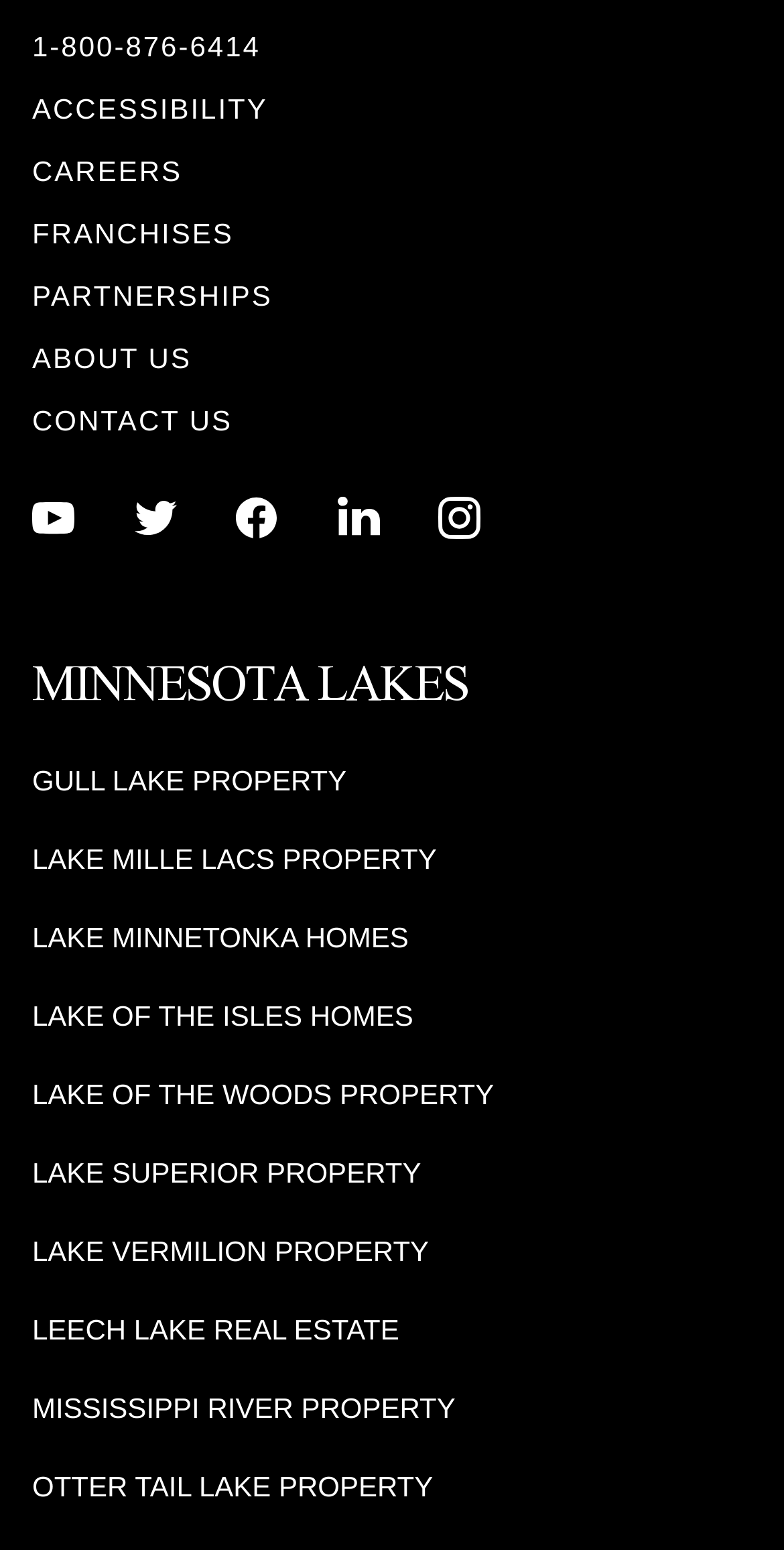Refer to the element description About Us and identify the corresponding bounding box in the screenshot. Format the coordinates as (top-left x, top-left y, bottom-right x, bottom-right y) with values in the range of 0 to 1.

[0.041, 0.218, 0.244, 0.245]